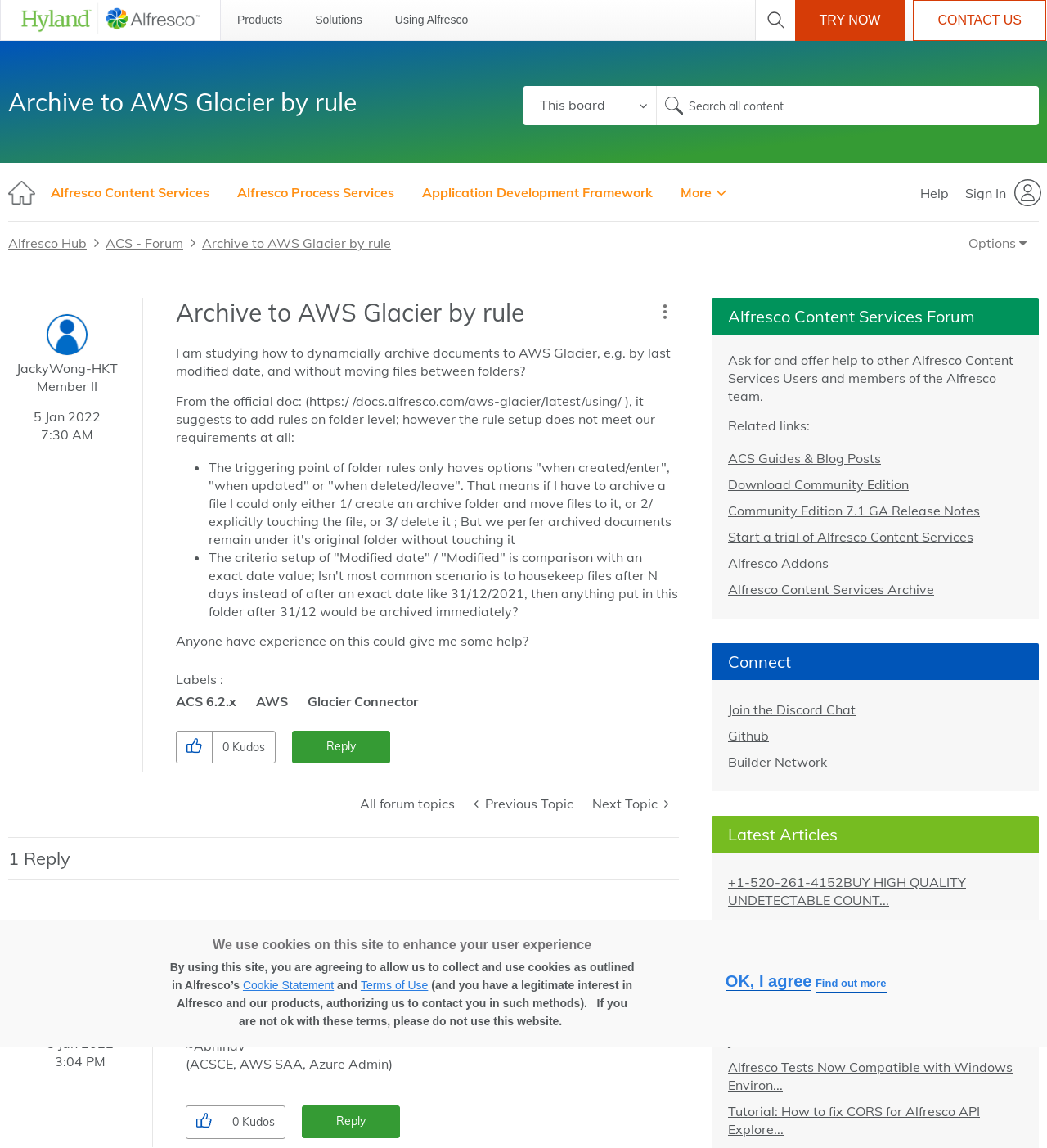Write an exhaustive caption that covers the webpage's main aspects.

This webpage is about a forum discussion on Alfresco Hub, specifically about archiving documents to AWS Glacier by rule. At the top, there is a navigation bar with links to "Alfresco", "Products", "Solutions", "Using Alfresco", and "TRY NOW" and "CONTACT US" buttons. Below the navigation bar, there is a search bar with a combobox and a search button.

The main content of the page is a forum post titled "Archive to AWS Glacier by rule" with a breadcrumbs navigation showing the path "Alfresco Hub" > "ACS - Forum" > "Archive to AWS Glacier by rule". The post is written by a user named JackyWong-HKT and has a profile picture. The post content is a question about how to dynamically archive documents to AWS Glacier without moving files between folders. The user explains their requirements and the limitations of the current rule setup.

Below the post, there are several replies, including one from a user named abhinavmishra14. The replies have a "Kudos" button and a "Reply" link. There are also links to "All forum topics", "Previous Topic", and "Next Topic".

On the right side of the page, there is a section with links to "Community", "Alfresco Content Services", "Alfresco Process Services", and "Application Development Framework". There is also a "Help" link and a "More" dropdown menu.

At the bottom of the page, there is a section with a heading "Alfresco Content Services Forum" and a description of the forum. There are also links to "ACS Guides & Blog Posts", "Download Community Edition", and other related resources.